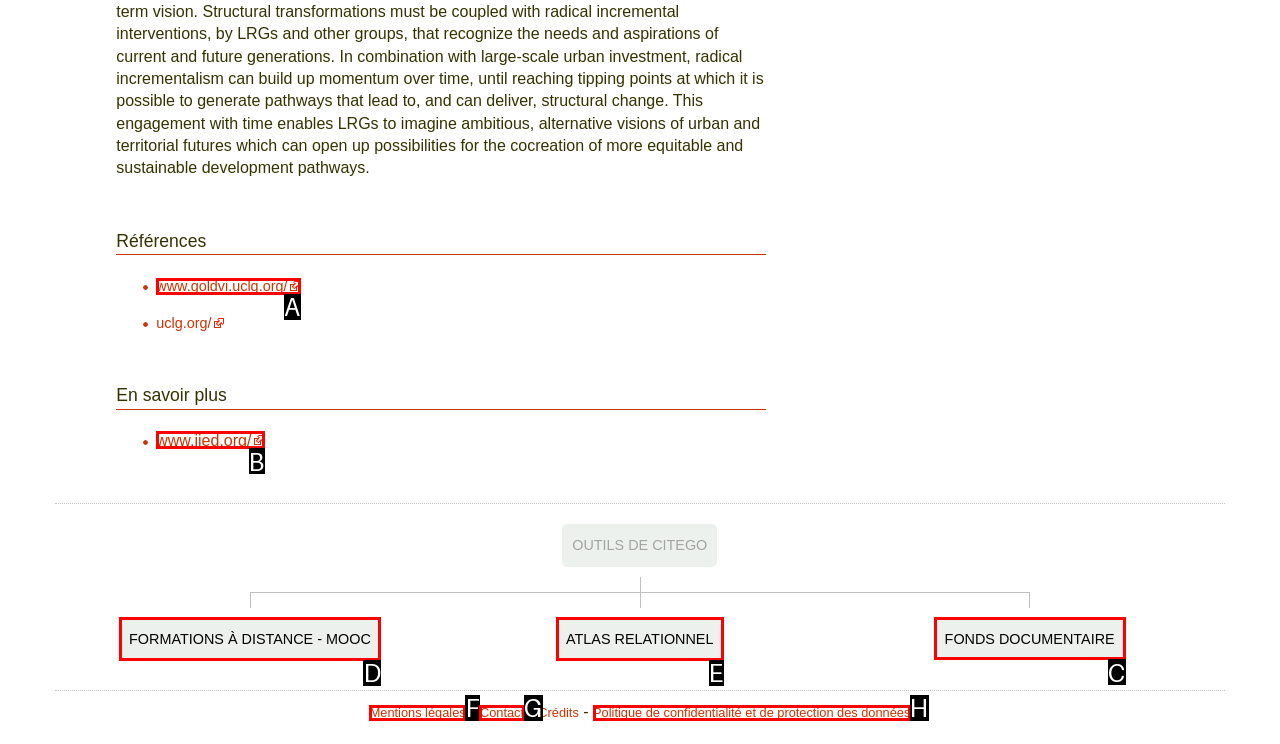Determine the right option to click to perform this task: access the FONDS DOCUMENTAIRE
Answer with the correct letter from the given choices directly.

C